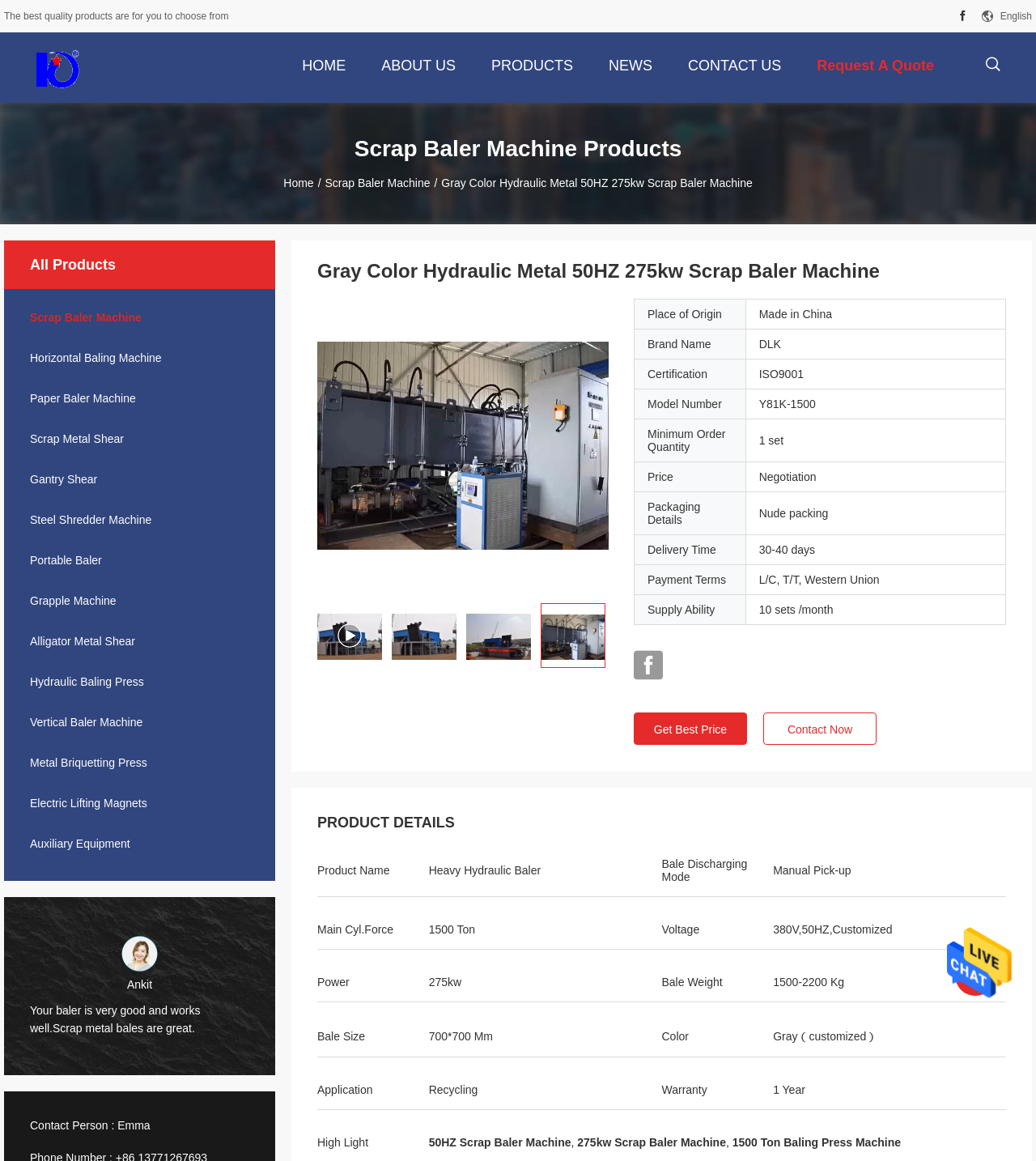How many product categories are listed?
Observe the image and answer the question with a one-word or short phrase response.

12